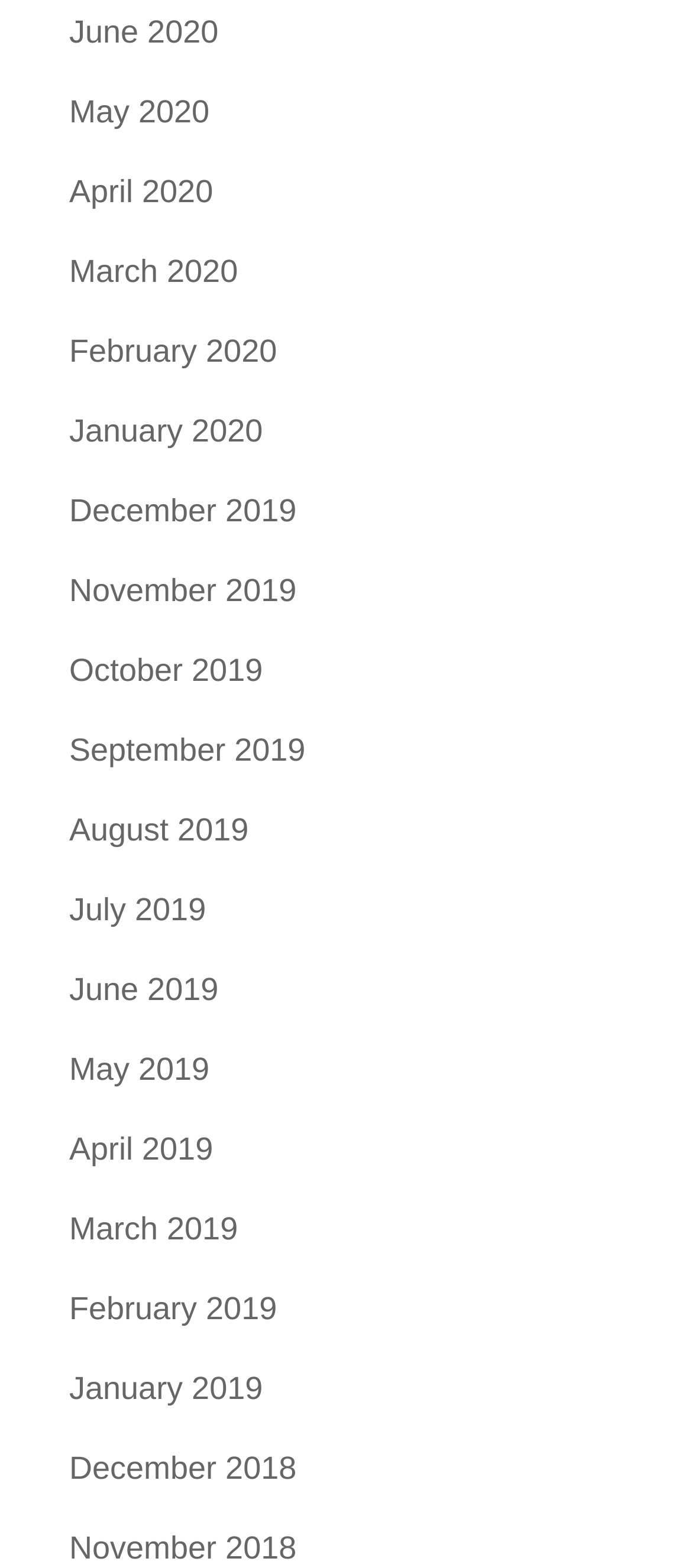Using the information from the screenshot, answer the following question thoroughly:
How many months are listed?

I counted the number of links on the webpage, each representing a month from June 2020 to November 2018, and found 24 links in total.